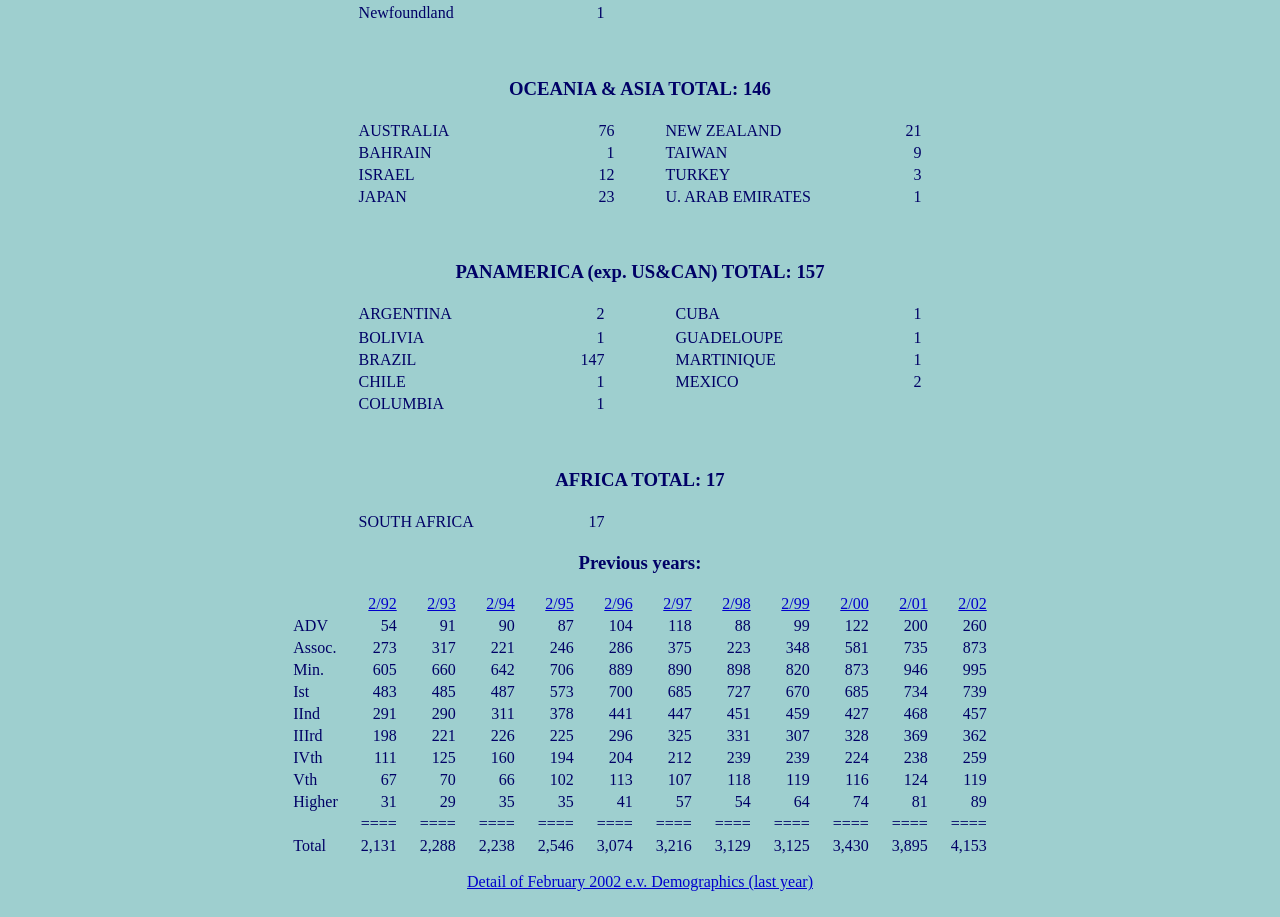Use a single word or phrase to answer the question:
How many countries are listed in OCEANIA & ASIA?

4